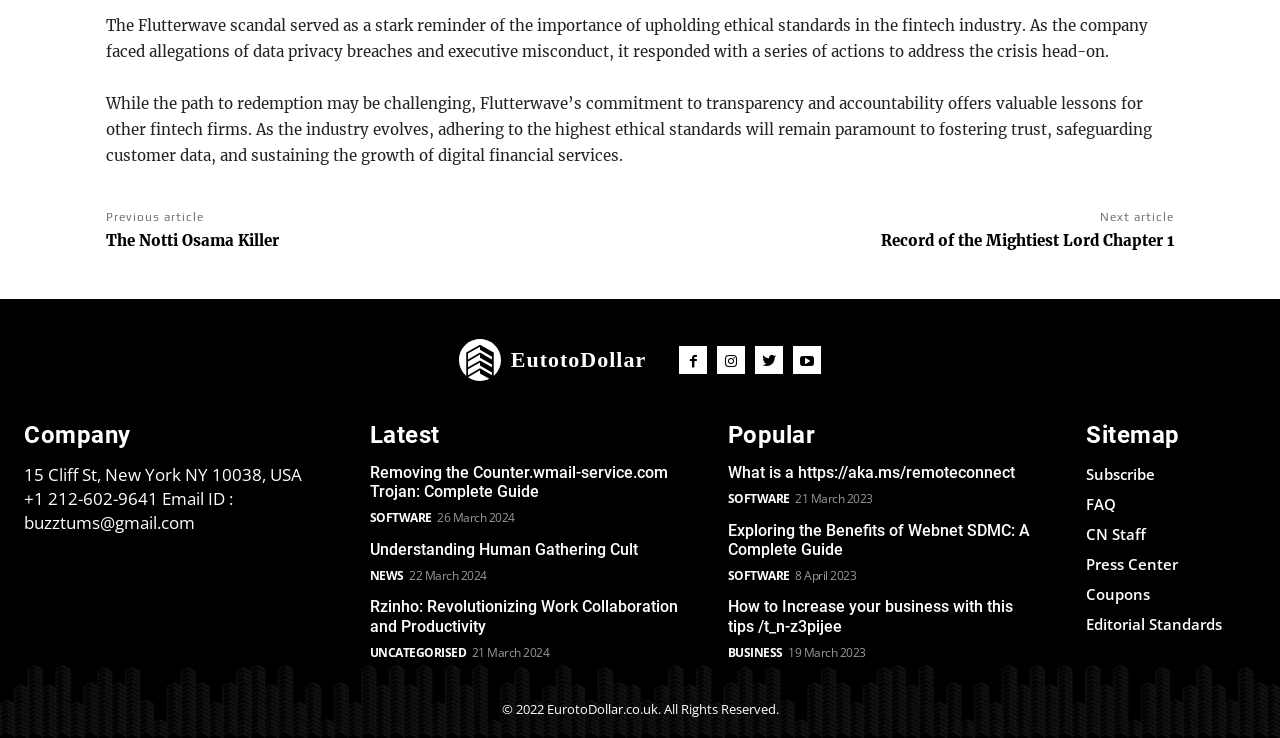Please provide a brief answer to the following inquiry using a single word or phrase:
How many categories are listed under the 'Popular' heading?

4